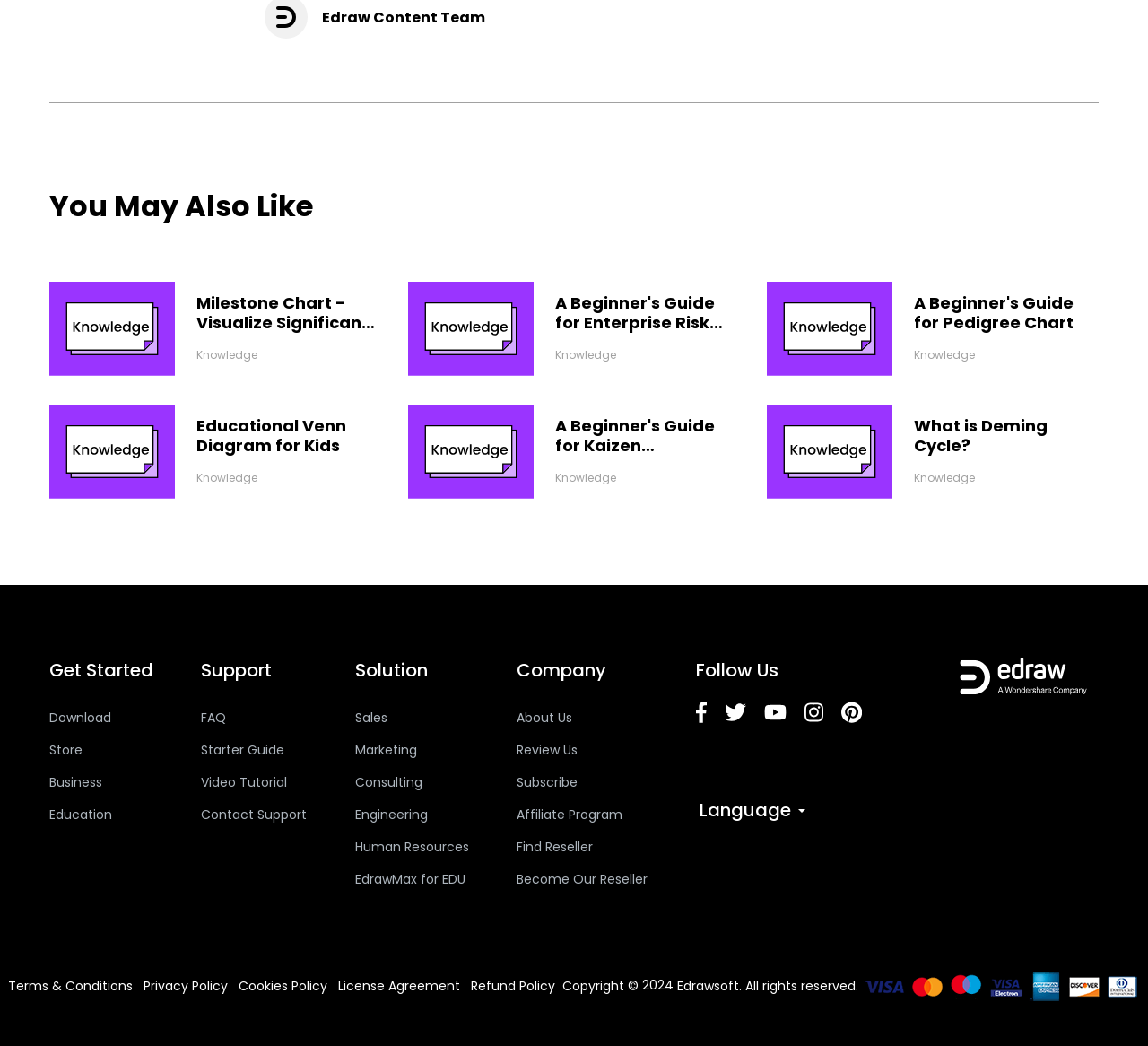Based on the element description Educational Venn Diagram for Kids, identify the bounding box coordinates for the UI element. The coordinates should be in the format (top-left x, top-left y, bottom-right x, bottom-right y) and within the 0 to 1 range.

[0.171, 0.398, 0.332, 0.435]